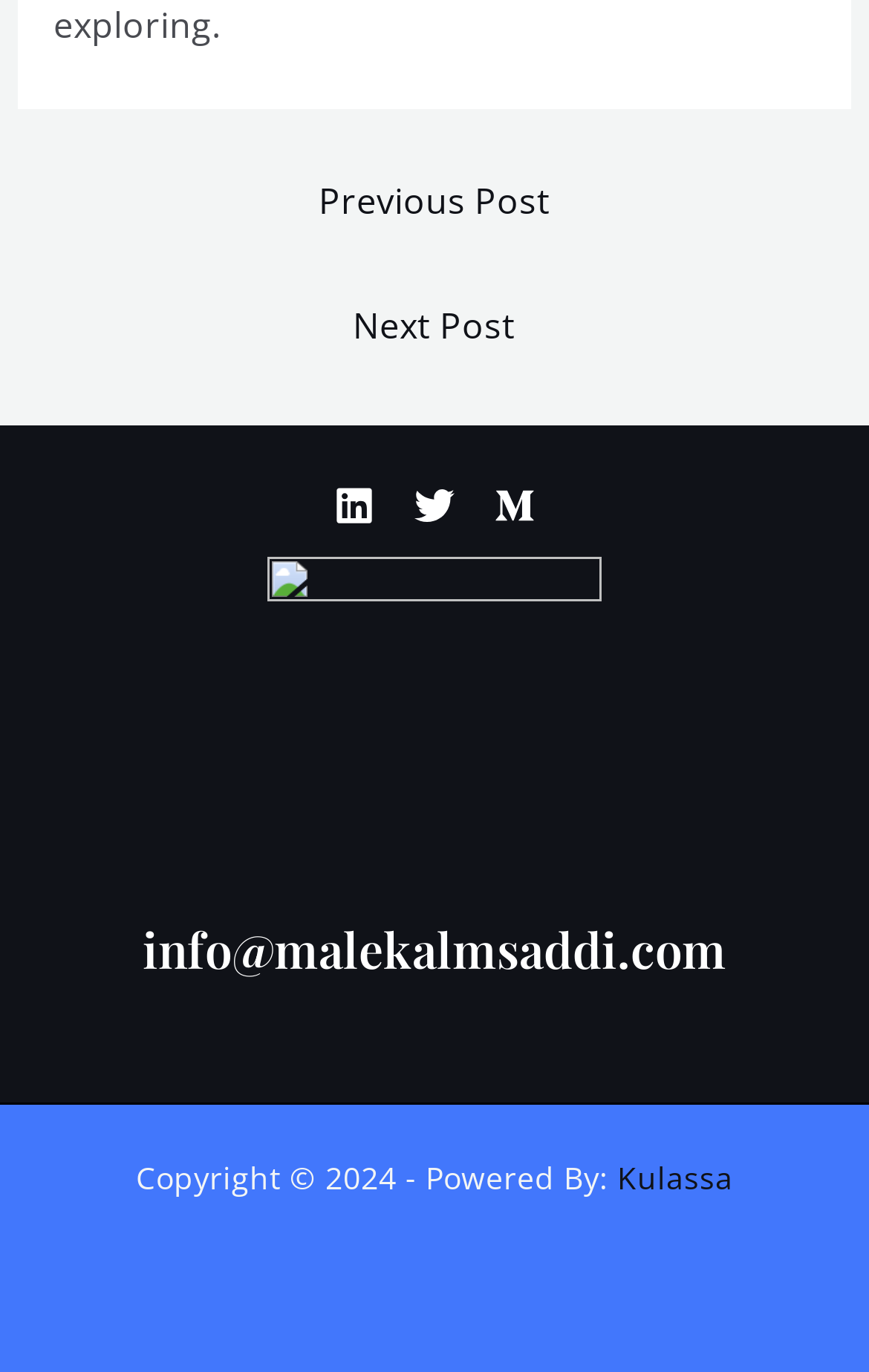What is the email address in the footer?
Please respond to the question with a detailed and informative answer.

I found the email address in the footer widget 2, which is a complementary element with a heading that contains the email address.